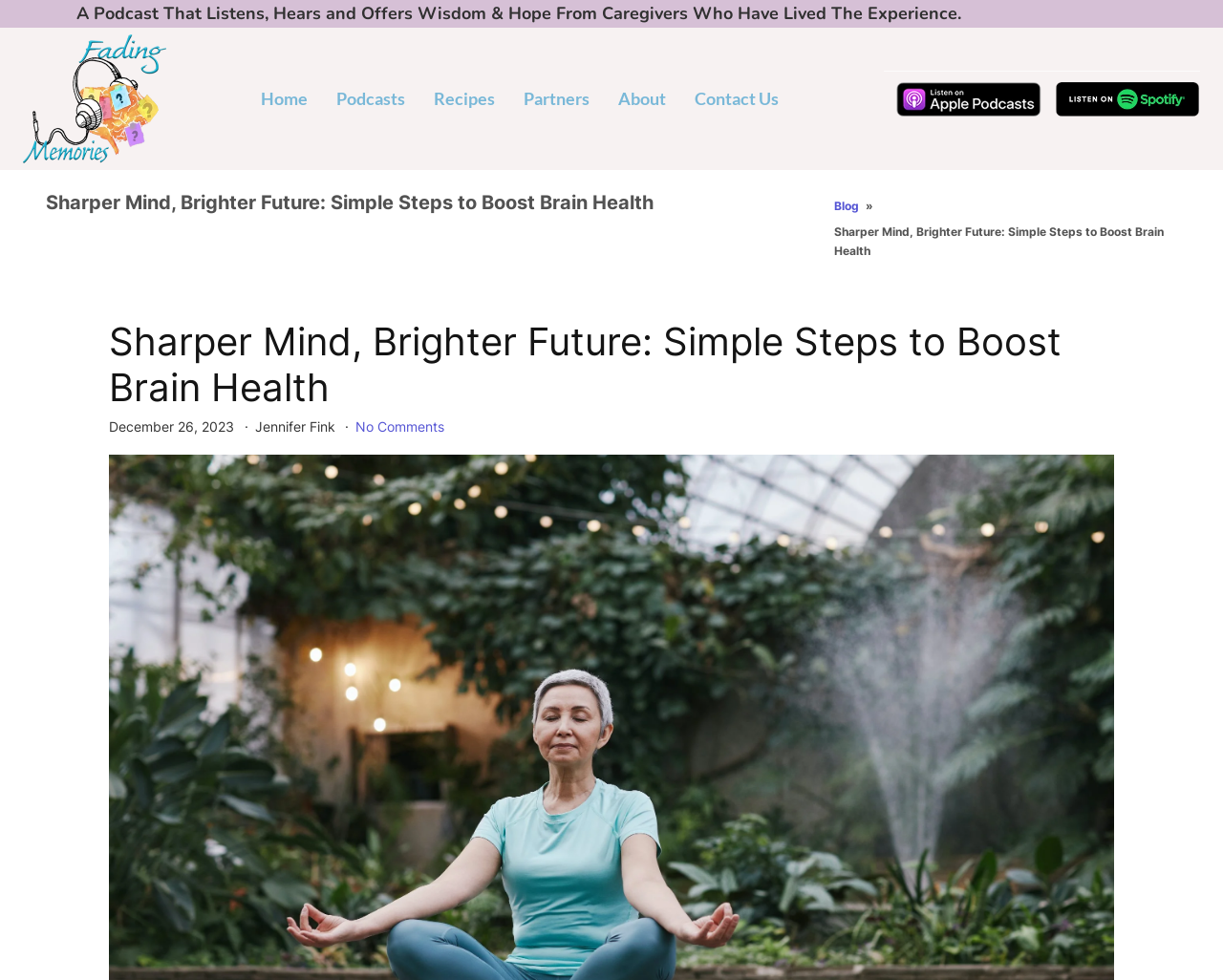Locate the bounding box coordinates of the element you need to click to accomplish the task described by this instruction: "Listen to the podcast on Apple Podcasts".

[0.723, 0.073, 0.859, 0.13]